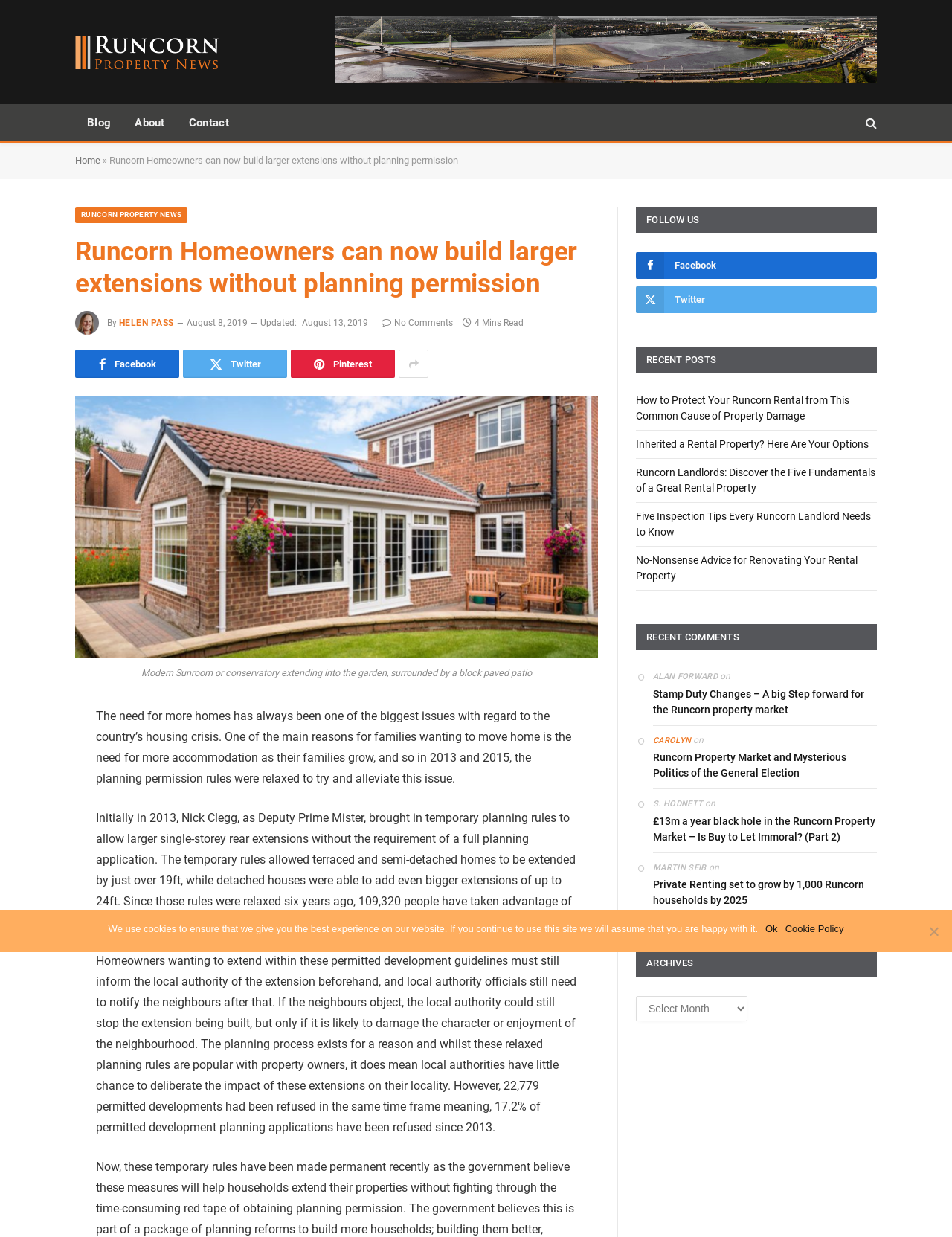Answer the question in one word or a short phrase:
How many social media links are there in the footer?

4